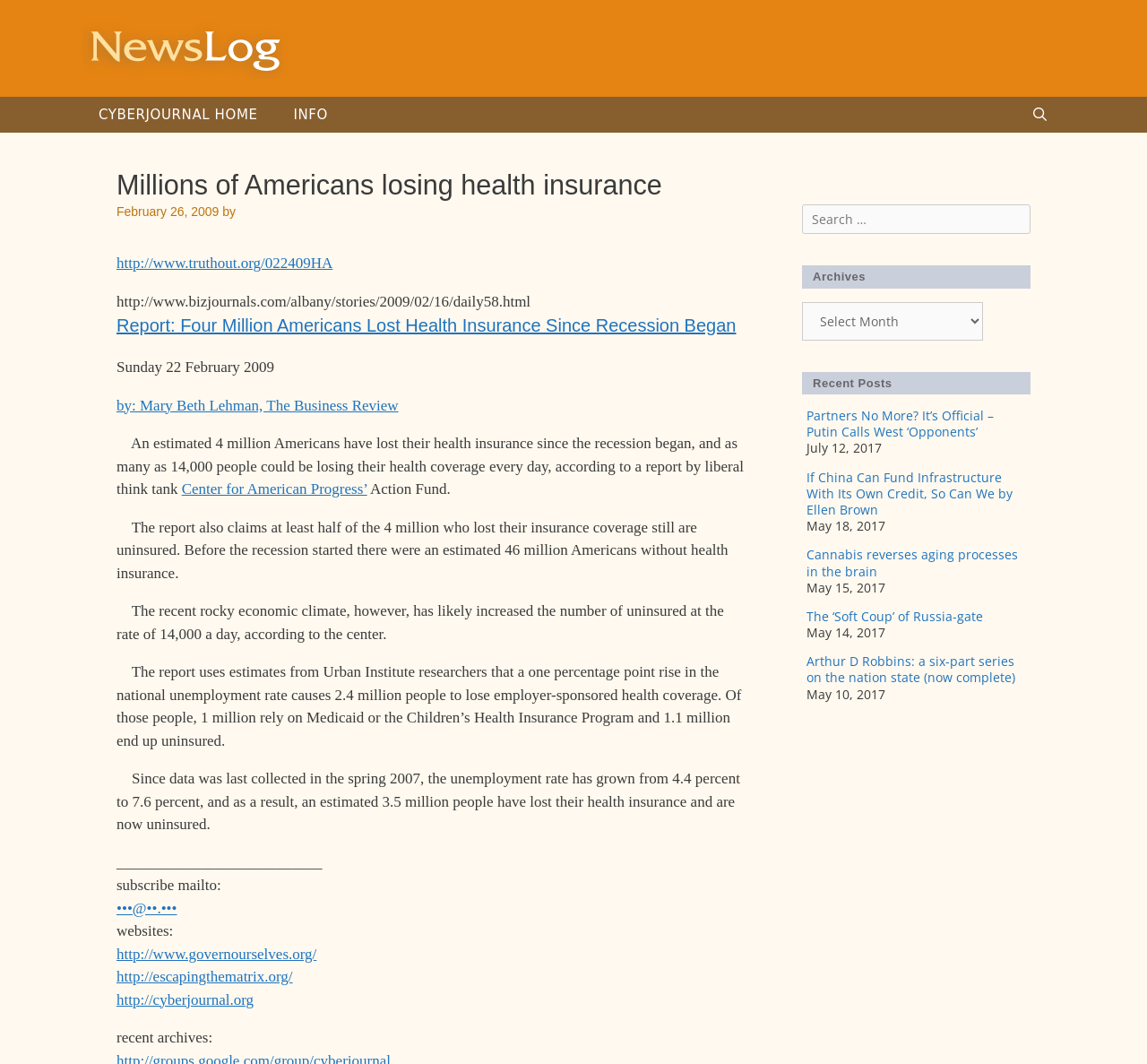Identify the main title of the webpage and generate its text content.

Millions of Americans losing health insurance